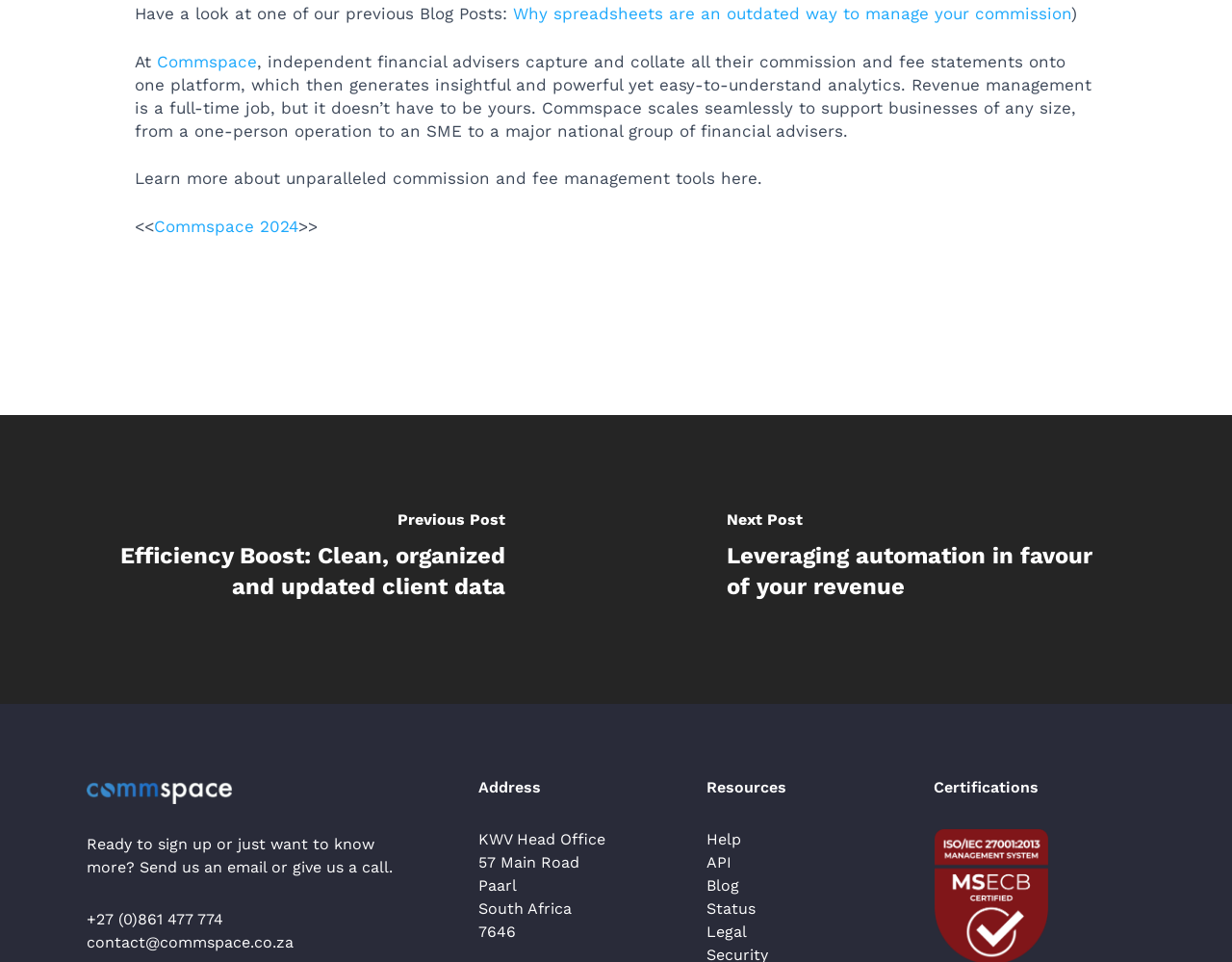Give a concise answer using one word or a phrase to the following question:
What is the location of the company's head office?

Paarl, South Africa